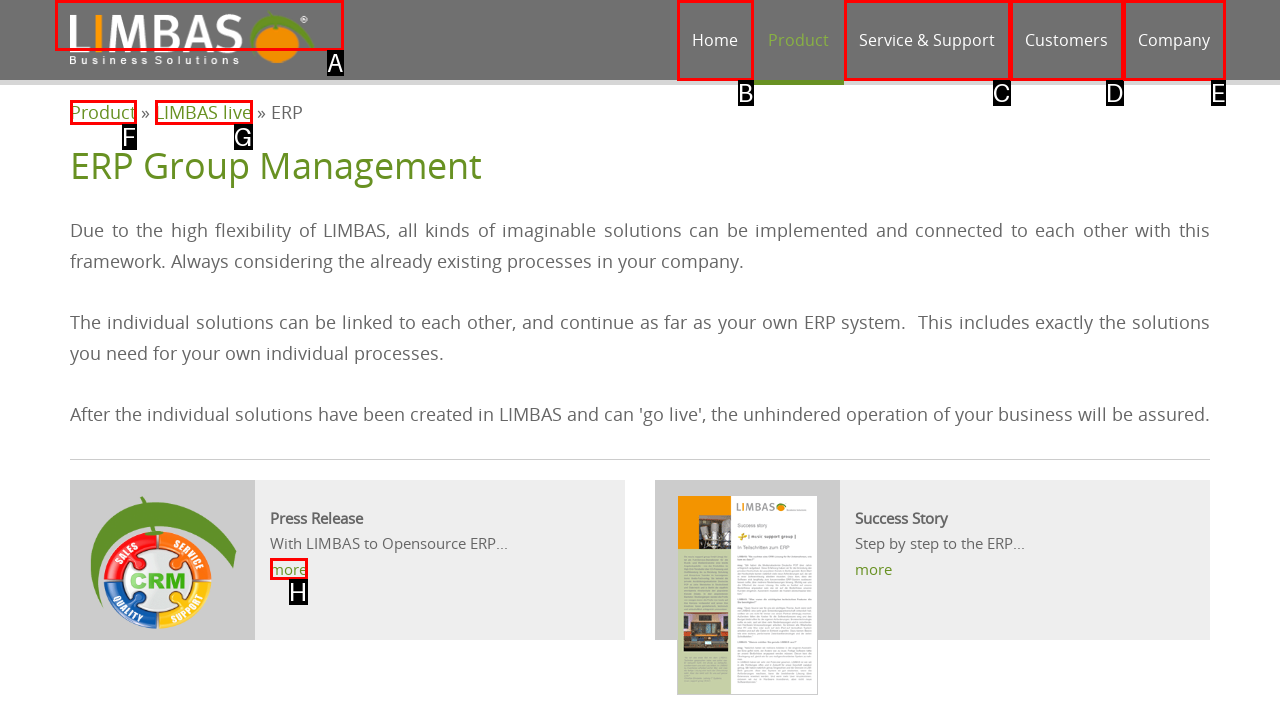Determine the letter of the element you should click to carry out the task: click on the more link under Press Release
Answer with the letter from the given choices.

H